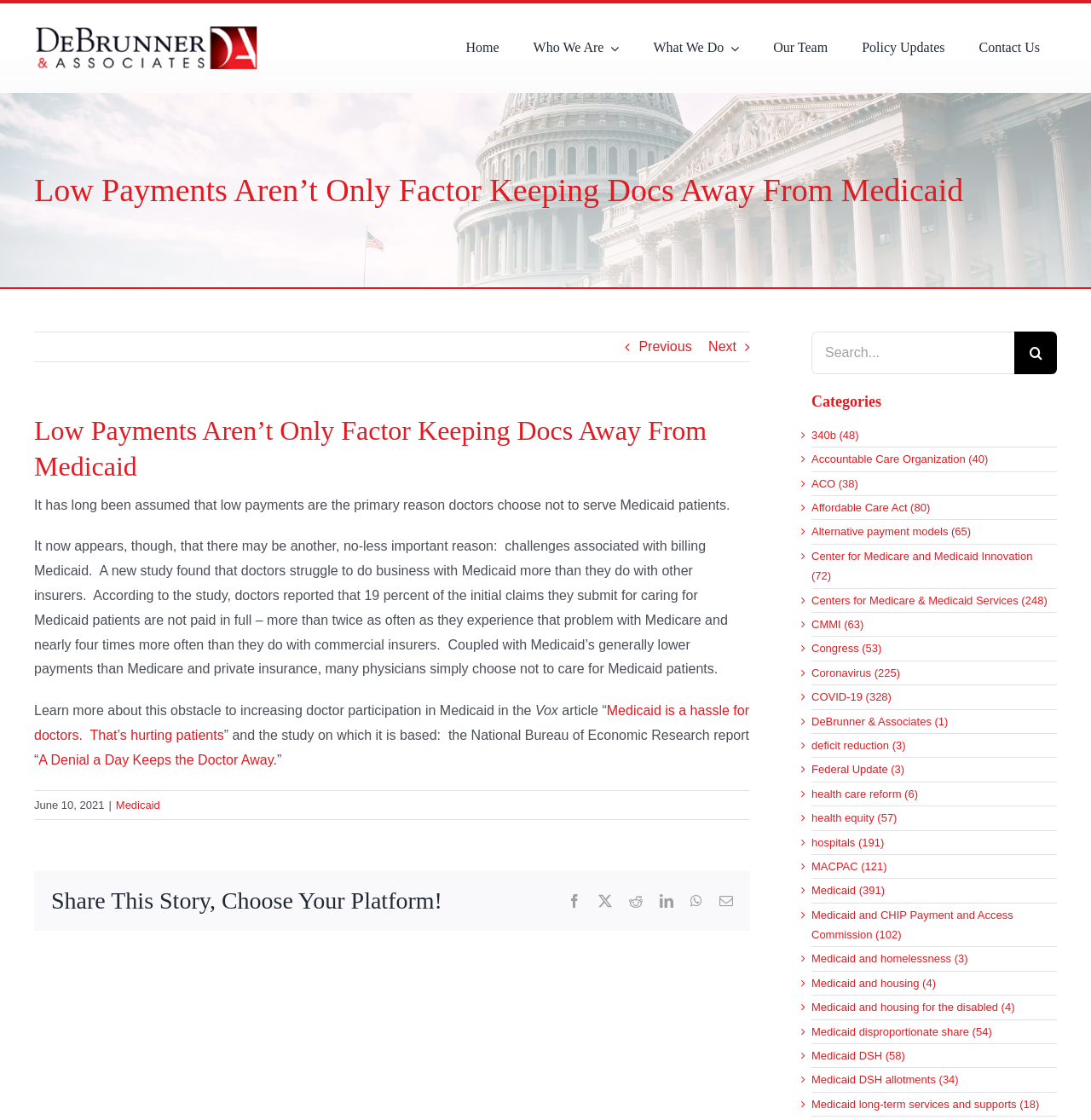Find the bounding box coordinates for the area you need to click to carry out the instruction: "Search for something". The coordinates should be four float numbers between 0 and 1, indicated as [left, top, right, bottom].

[0.744, 0.296, 0.93, 0.334]